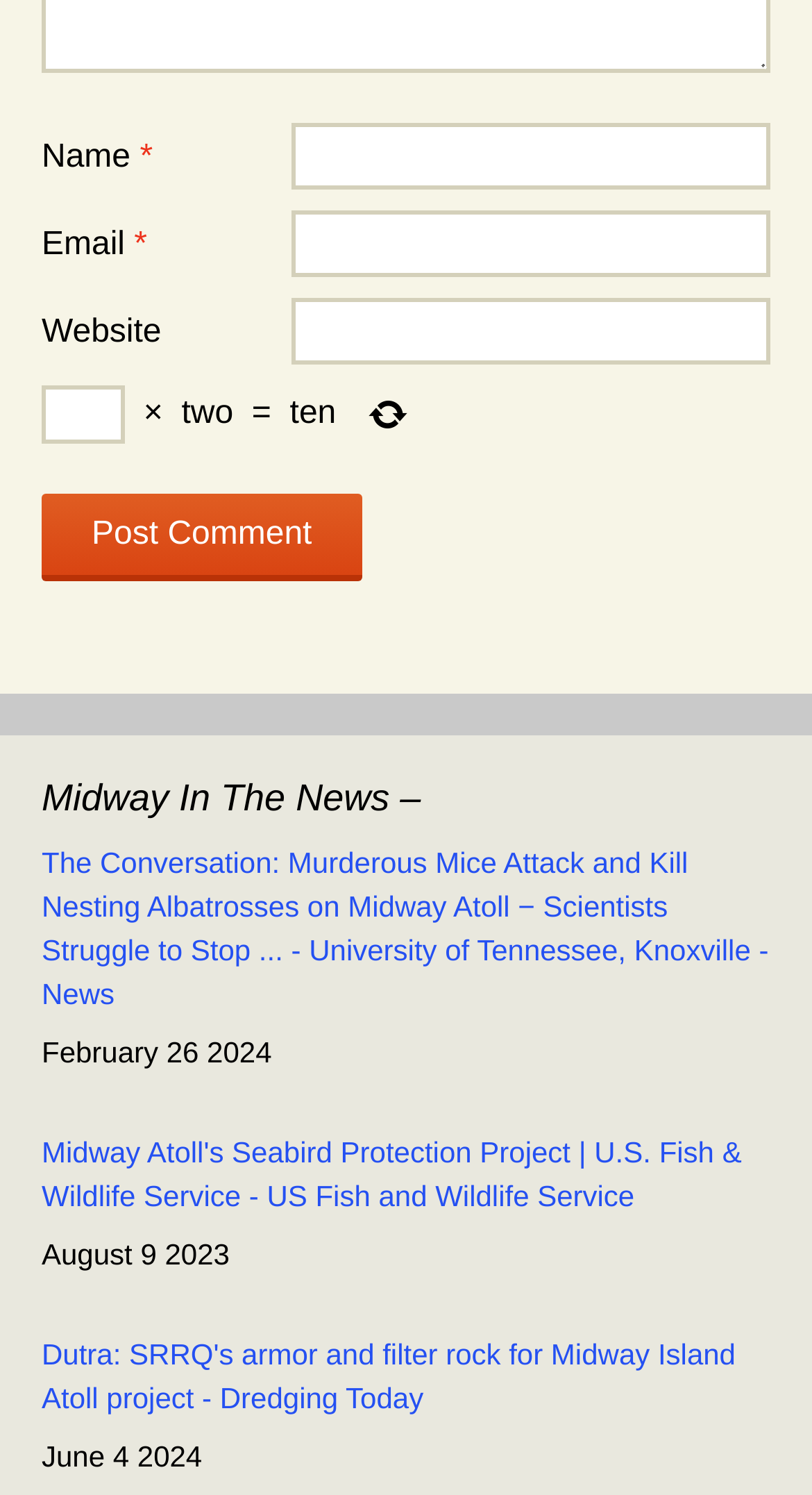Determine the bounding box coordinates for the clickable element to execute this instruction: "Input your website URL". Provide the coordinates as four float numbers between 0 and 1, i.e., [left, top, right, bottom].

[0.359, 0.2, 0.949, 0.244]